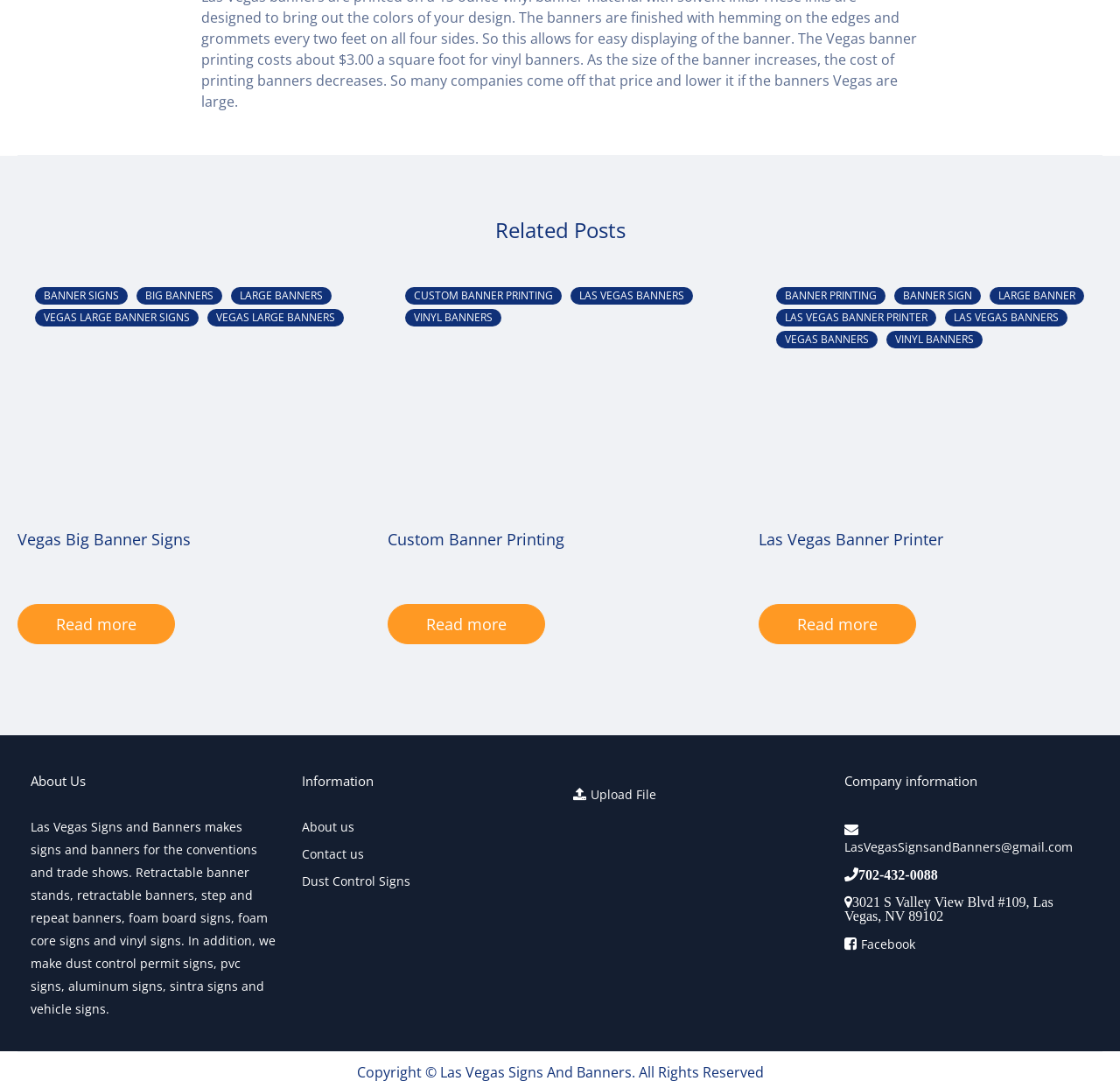Please identify the bounding box coordinates of the region to click in order to complete the given instruction: "Contact us". The coordinates should be four float numbers between 0 and 1, i.e., [left, top, right, bottom].

[0.27, 0.775, 0.329, 0.796]